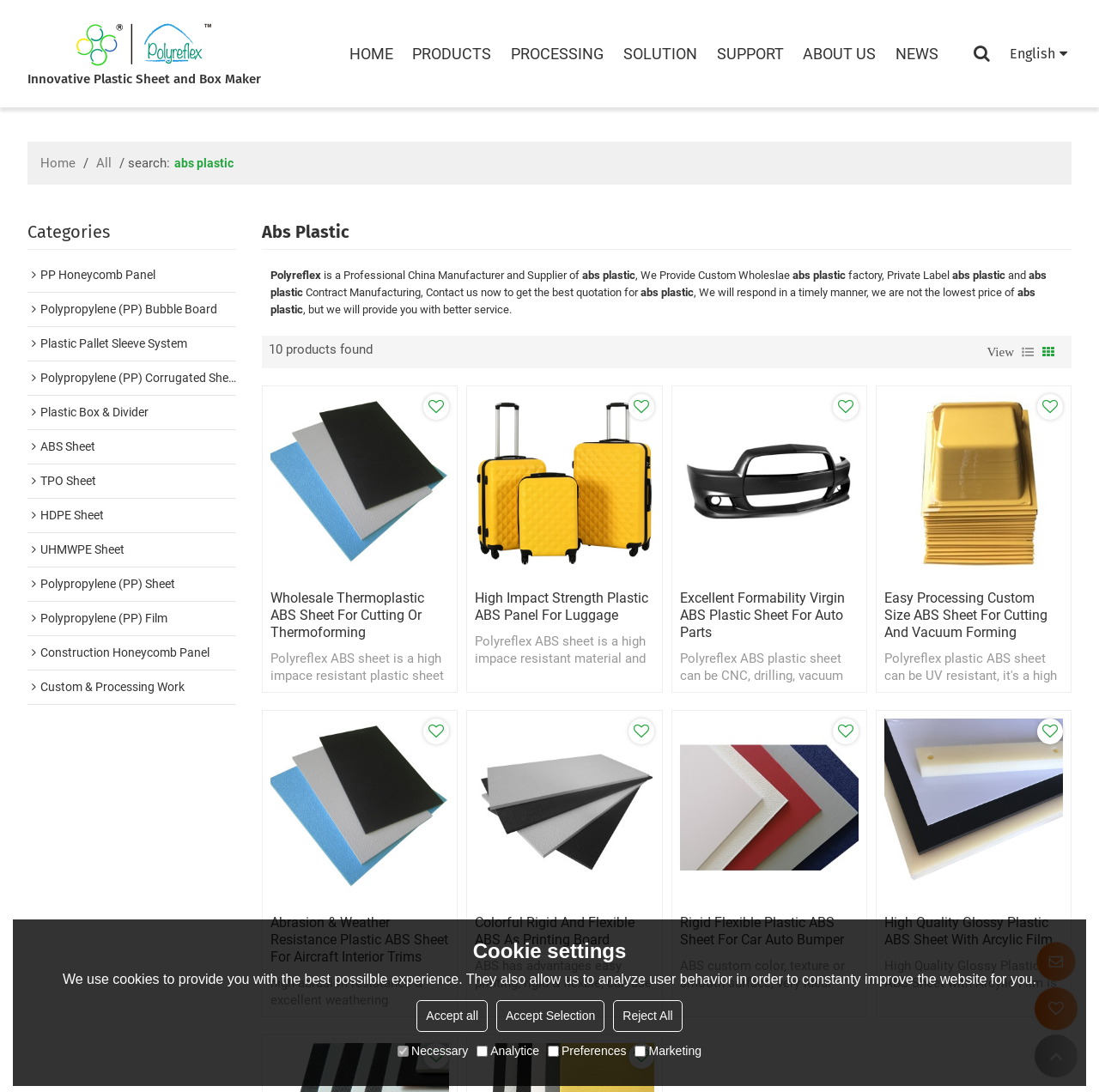Explain in detail what is displayed on the webpage.

This webpage is about Polyreflex, a Chinese manufacturer and supplier of abs plastic products. At the top left corner, there is a link to the company's homepage, accompanied by an image of the company's logo. Next to it is a static text describing the company as an innovative plastic sheet and box maker.

The top navigation bar has several links, including "HOME", "PRODUCTS", "PROCESSING", "SOLUTION", "SUPPORT", "ABOUT US", and "NEWS". On the right side of the navigation bar, there is a link to switch the language to English.

Below the navigation bar, there is a search bar with a link to the "Home" page and a dropdown menu with categories. The main content of the page is divided into two sections. The left section has a heading "Abs Plastic" and lists various types of abs plastic products, including PP Honeycomb Panel, Polypropylene (PP) Bubble Board, and ABS Sheet.

The right section has a heading "Abs Plastic" and describes Polyreflex as a professional China manufacturer and supplier of abs plastic products. It also mentions that the company provides custom wholesale, factory, private label, and contract manufacturing services.

Below the description, there is a list of 10 products found, with links to view more details. Each product has an image, a brief description, and a link to view more information. The products include Wholesale Thermoplastic ABS Sheet, High Impact Strength Plastic ABS Panel, Excellent Formability Virgin ABS Plastic Sheet, and more.

At the bottom of the page, there are links to view more products and a showcase of products.